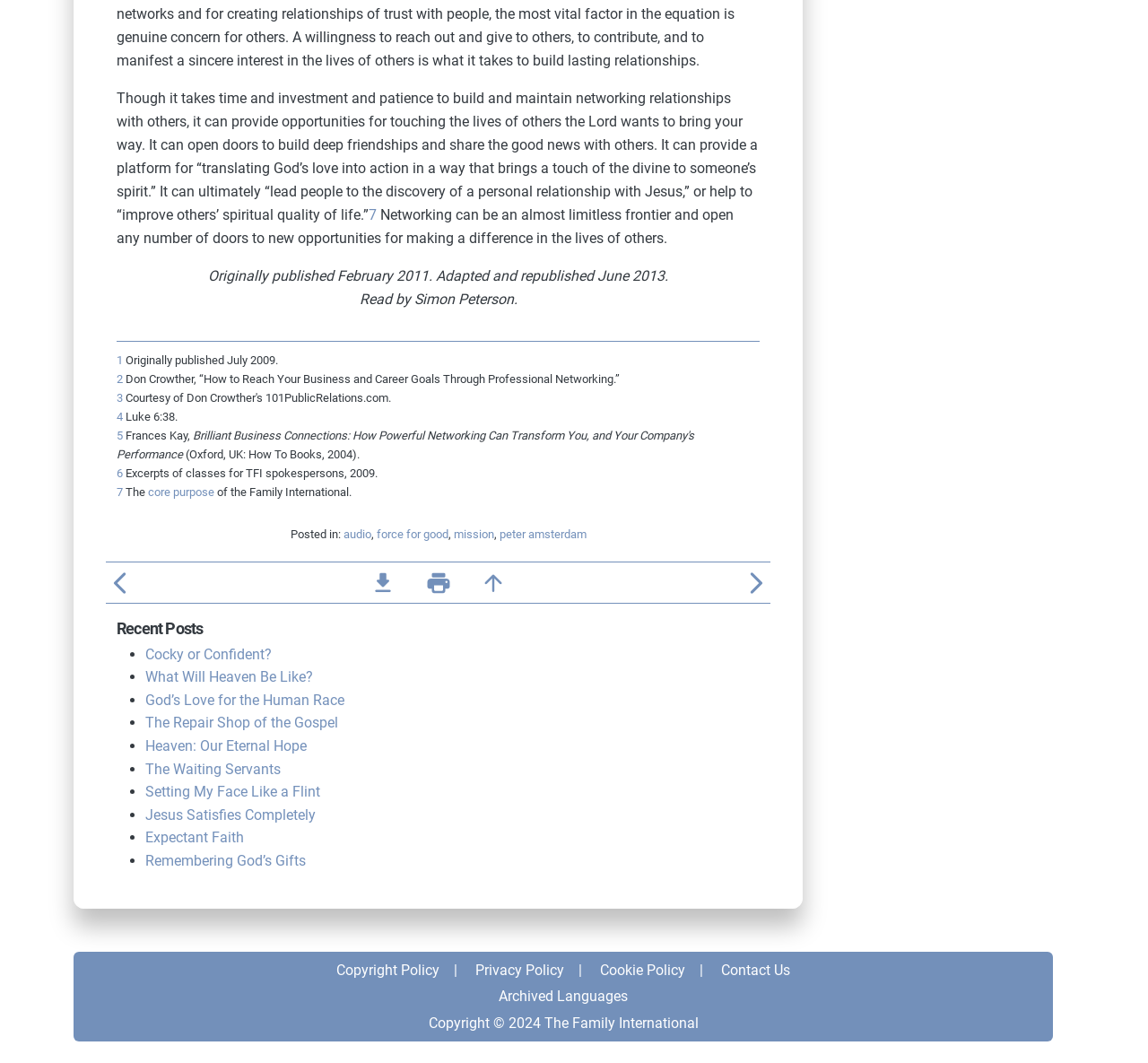Please find the bounding box coordinates of the element that needs to be clicked to perform the following instruction: "Download the file". The bounding box coordinates should be four float numbers between 0 and 1, represented as [left, top, right, bottom].

[0.322, 0.548, 0.345, 0.564]